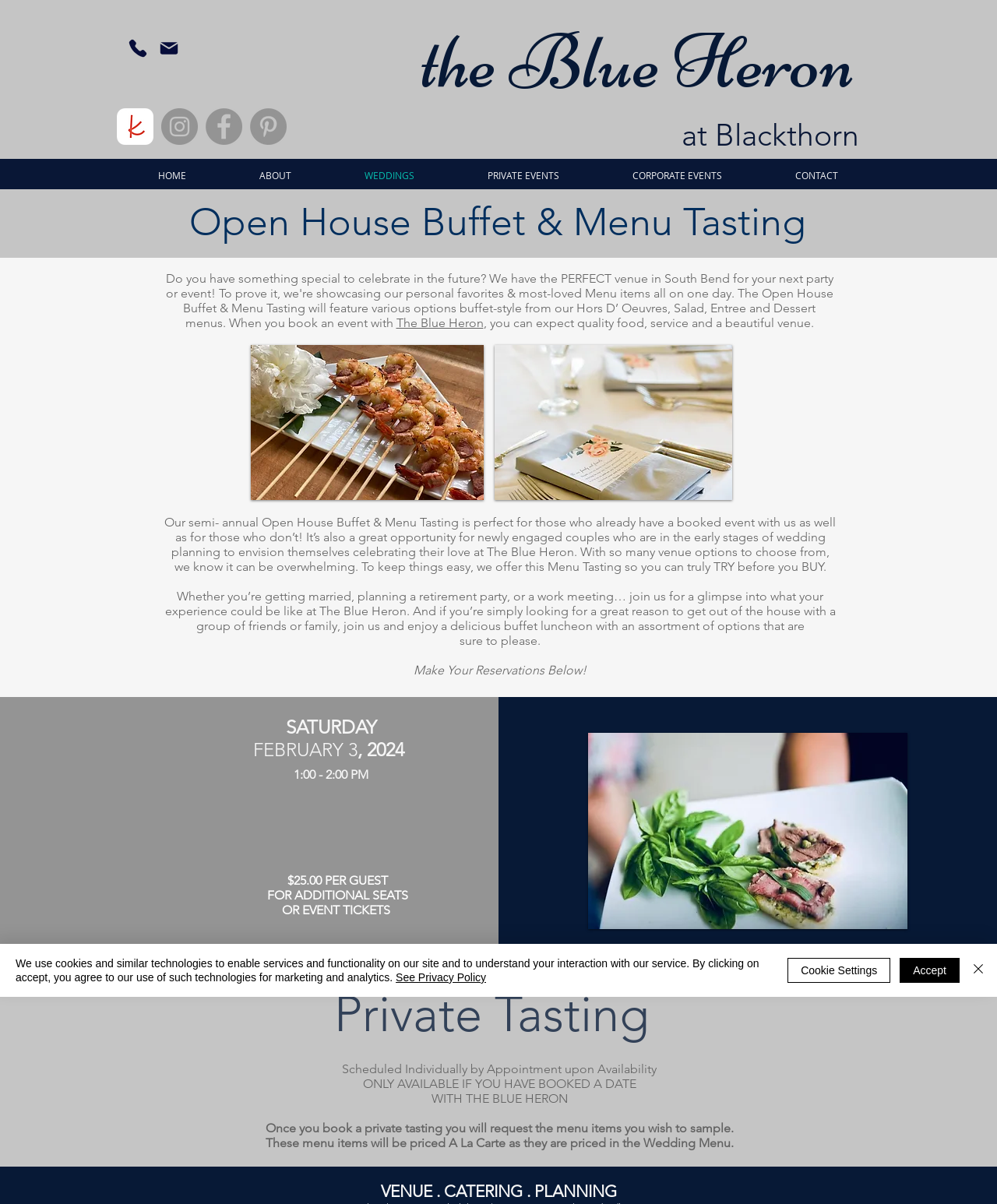What is the name of the venue?
Based on the image, answer the question with as much detail as possible.

I found the answer by looking at the heading element that says 'the Blue Heron' at the top of the page, and also by seeing the text 'The Blue Heron at Blackthorn' in the main section of the page.